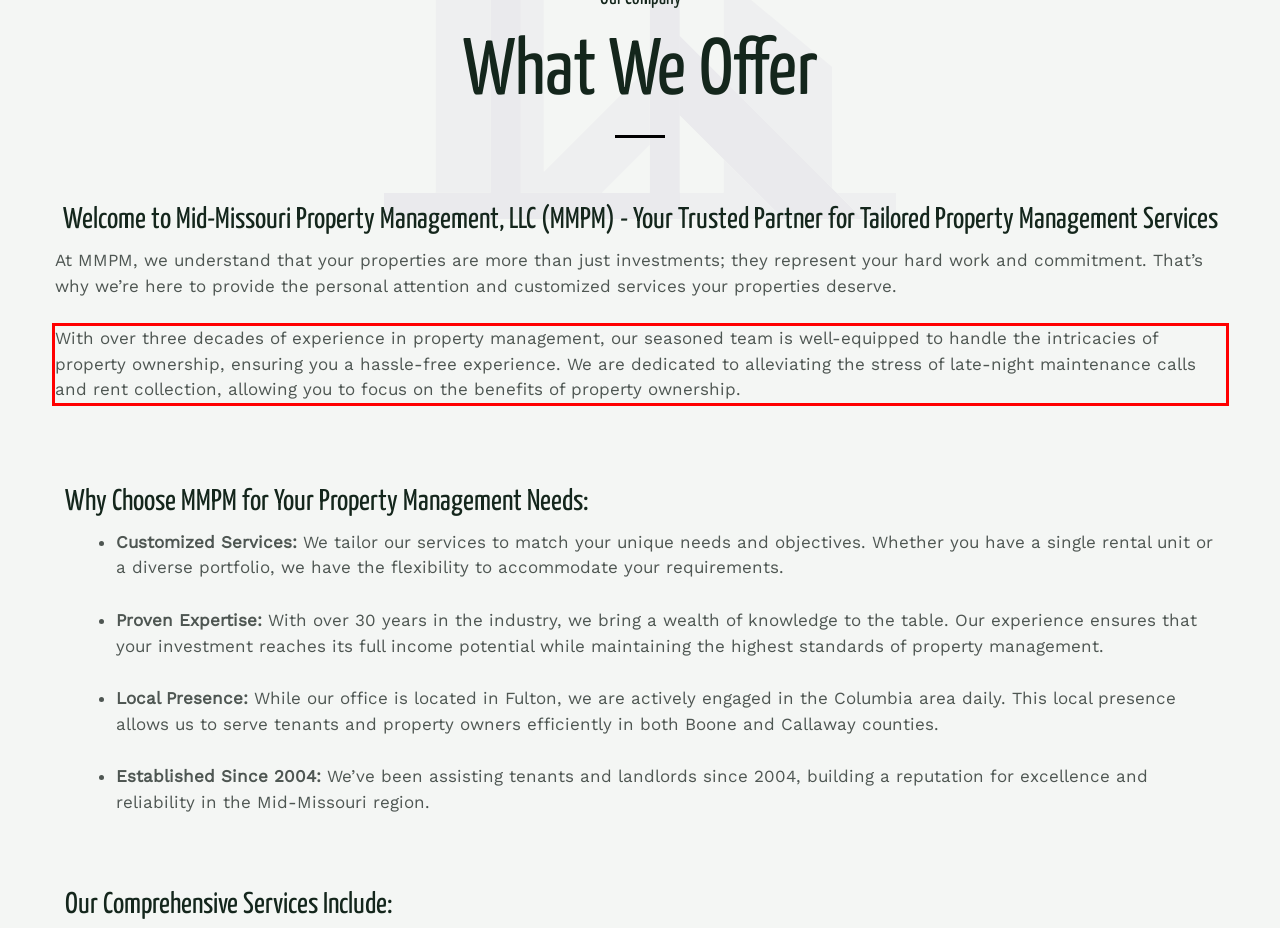You are given a screenshot showing a webpage with a red bounding box. Perform OCR to capture the text within the red bounding box.

With over three decades of experience in property management, our seasoned team is well-equipped to handle the intricacies of property ownership, ensuring you a hassle-free experience. We are dedicated to alleviating the stress of late-night maintenance calls and rent collection, allowing you to focus on the benefits of property ownership.